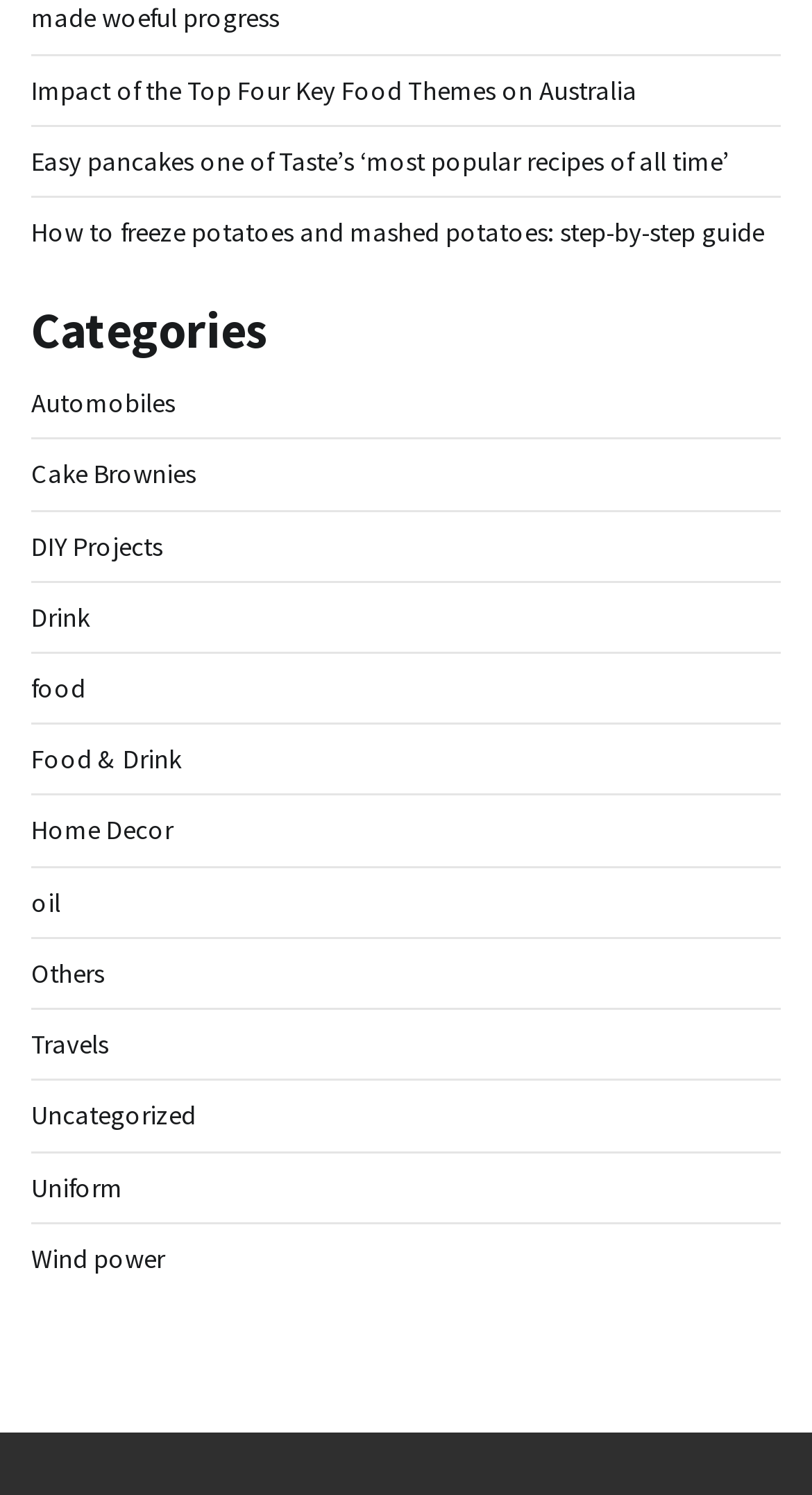Please identify the bounding box coordinates of the element I need to click to follow this instruction: "Click on the 'Impact of the Top Four Key Food Themes on Australia' link".

[0.038, 0.048, 0.785, 0.07]